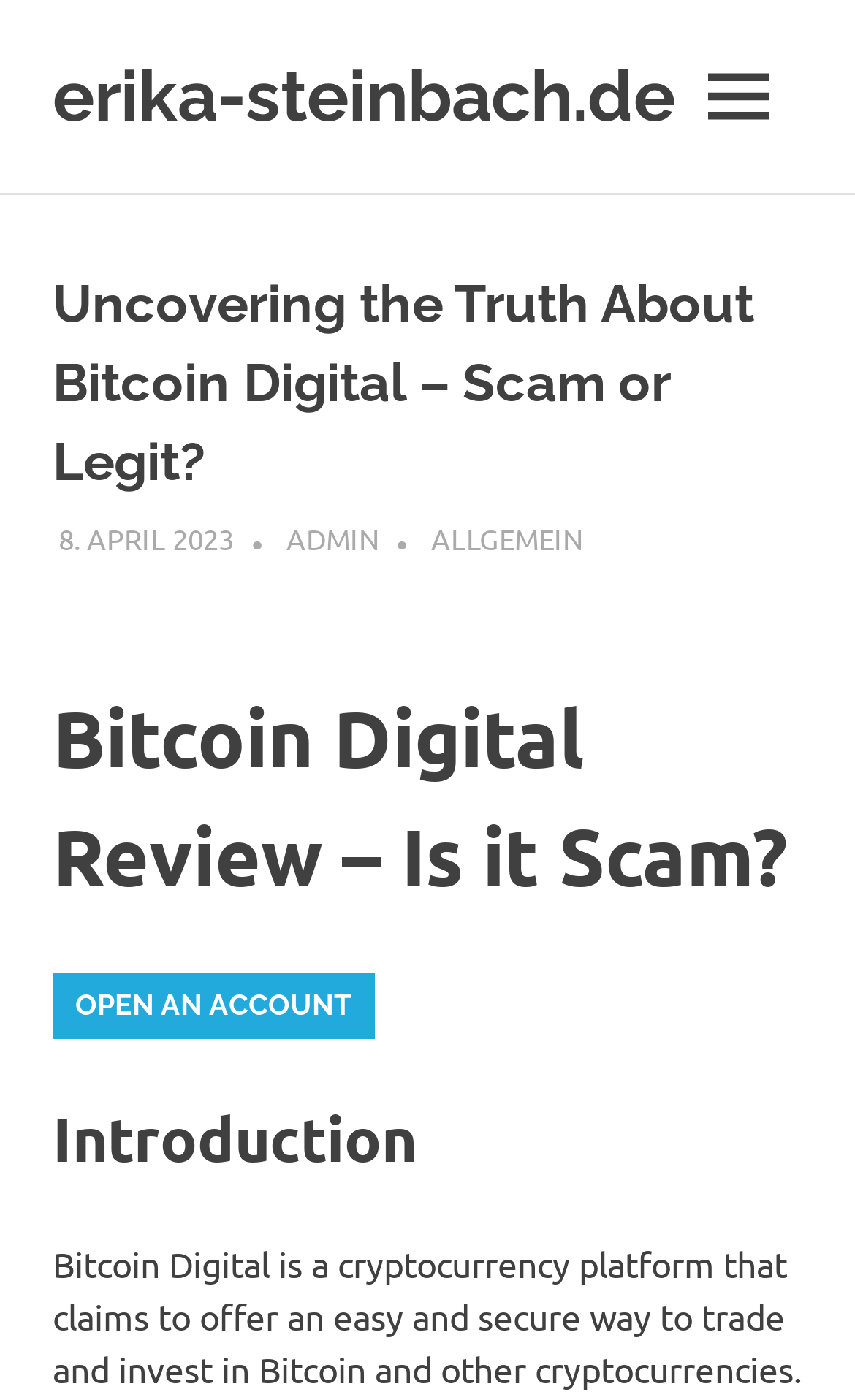What is the name of the website's administrator?
Examine the image and provide an in-depth answer to the question.

I found the link element 'ADMIN' which likely refers to the administrator of the website.